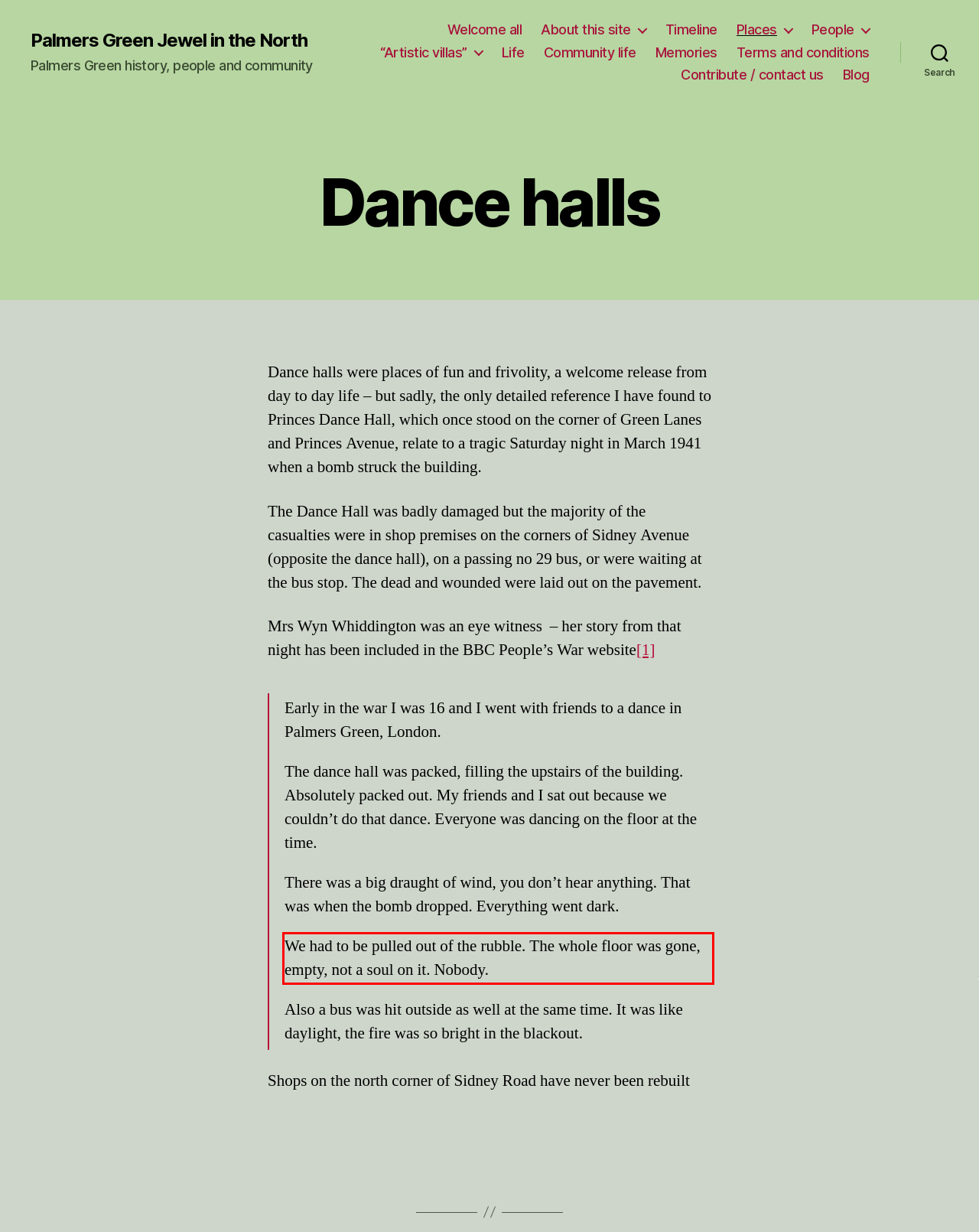You are given a webpage screenshot with a red bounding box around a UI element. Extract and generate the text inside this red bounding box.

We had to be pulled out of the rubble. The whole floor was gone, empty, not a soul on it. Nobody.